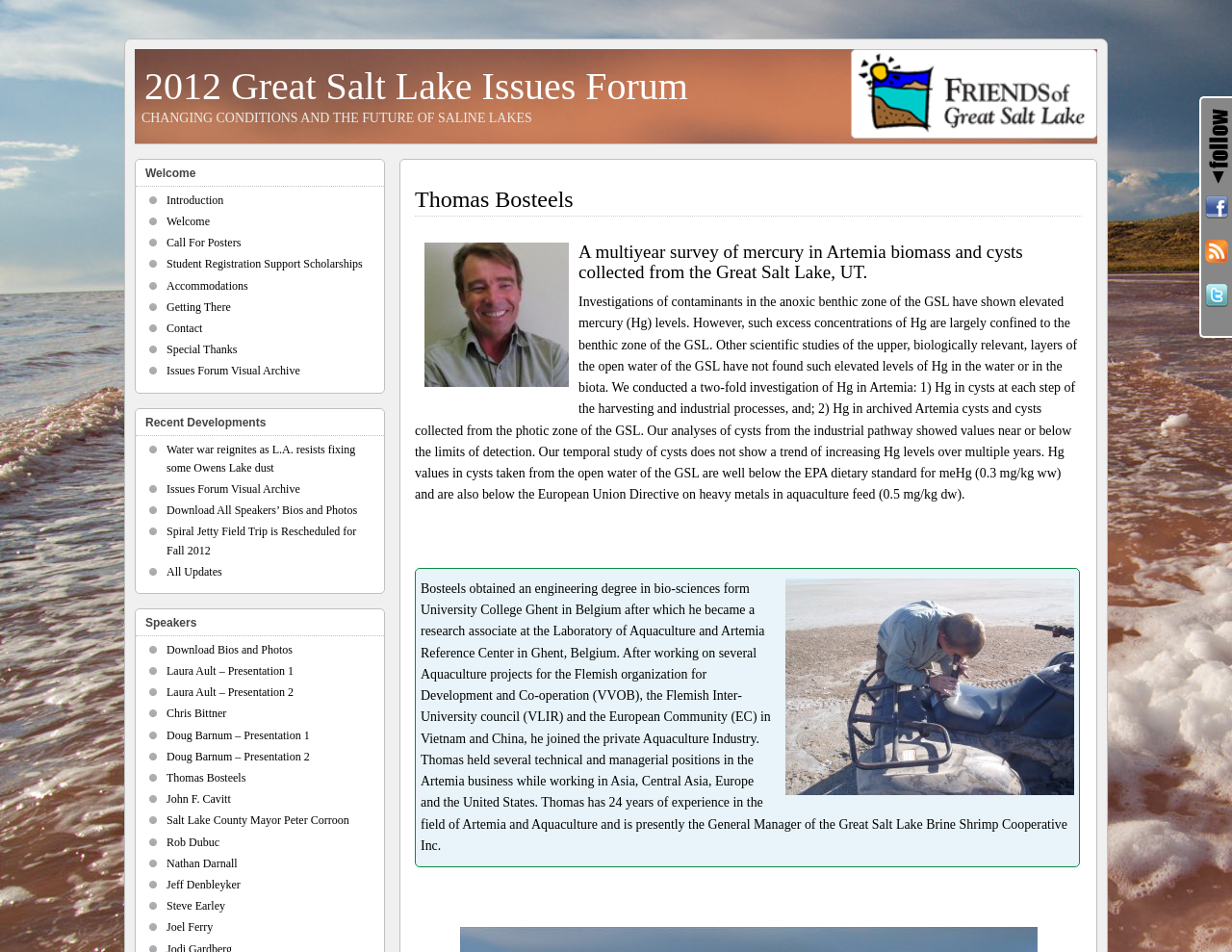What is the title of the webpage?
Refer to the image and provide a thorough answer to the question.

The title of the webpage is obtained from the heading element with OCR text '2012 Great Salt Lake Issues Forum' at the top of the webpage.